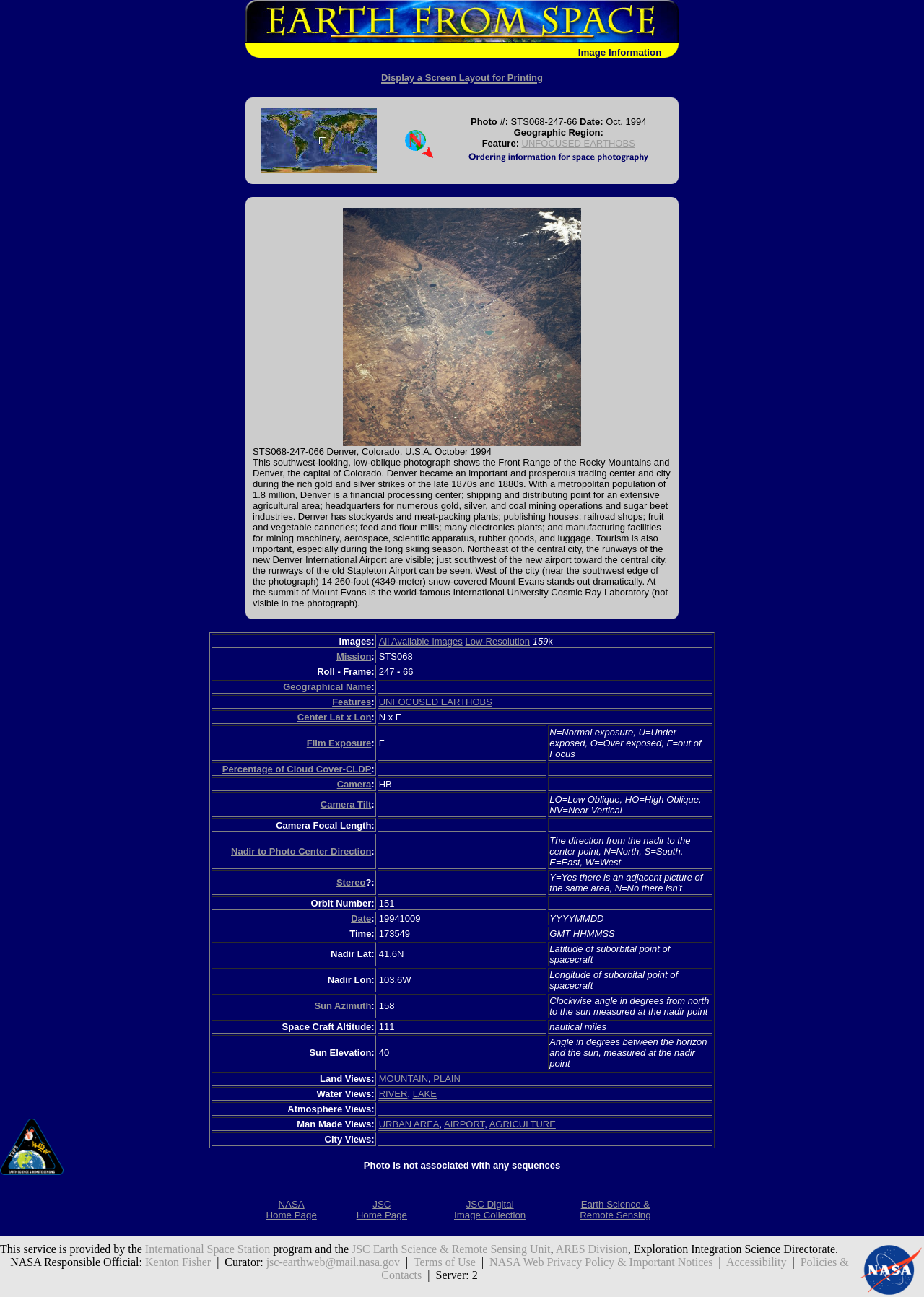Based on the element description Accessibility, identify the bounding box coordinates for the UI element. The coordinates should be in the format (top-left x, top-left y, bottom-right x, bottom-right y) and within the 0 to 1 range.

[0.786, 0.968, 0.851, 0.978]